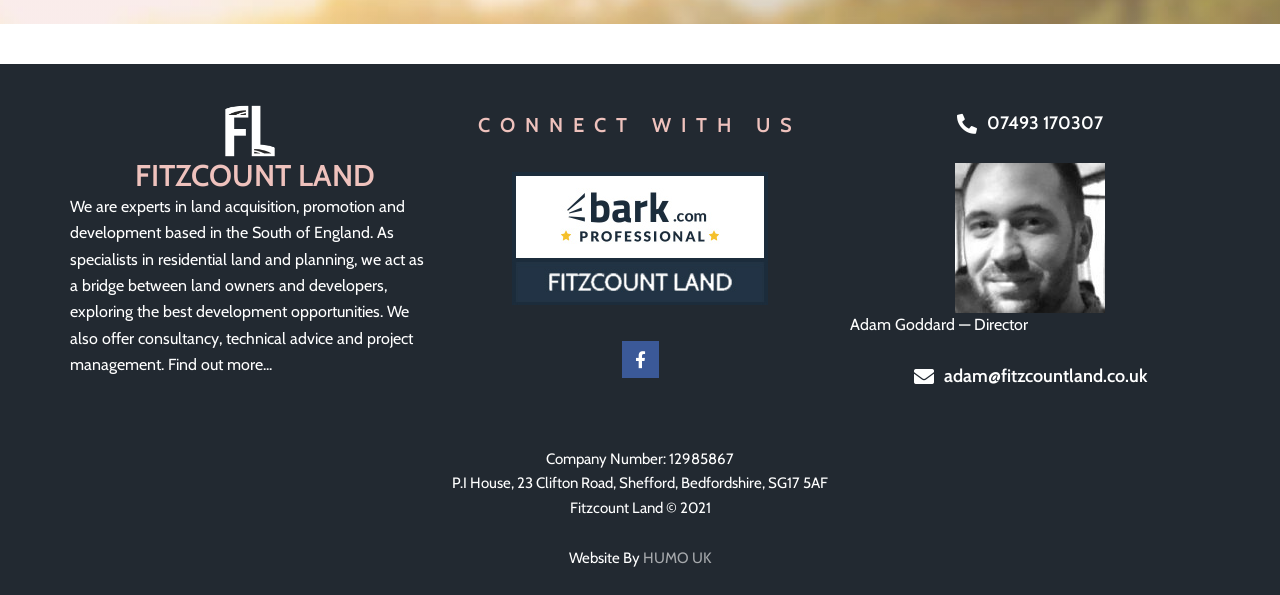Who designed the website?
Give a comprehensive and detailed explanation for the question.

The website designer's name can be found in the link element with the text 'Fitzcount Land © 2021 Website By' and 'HUMO UK' at the bottom of the page.